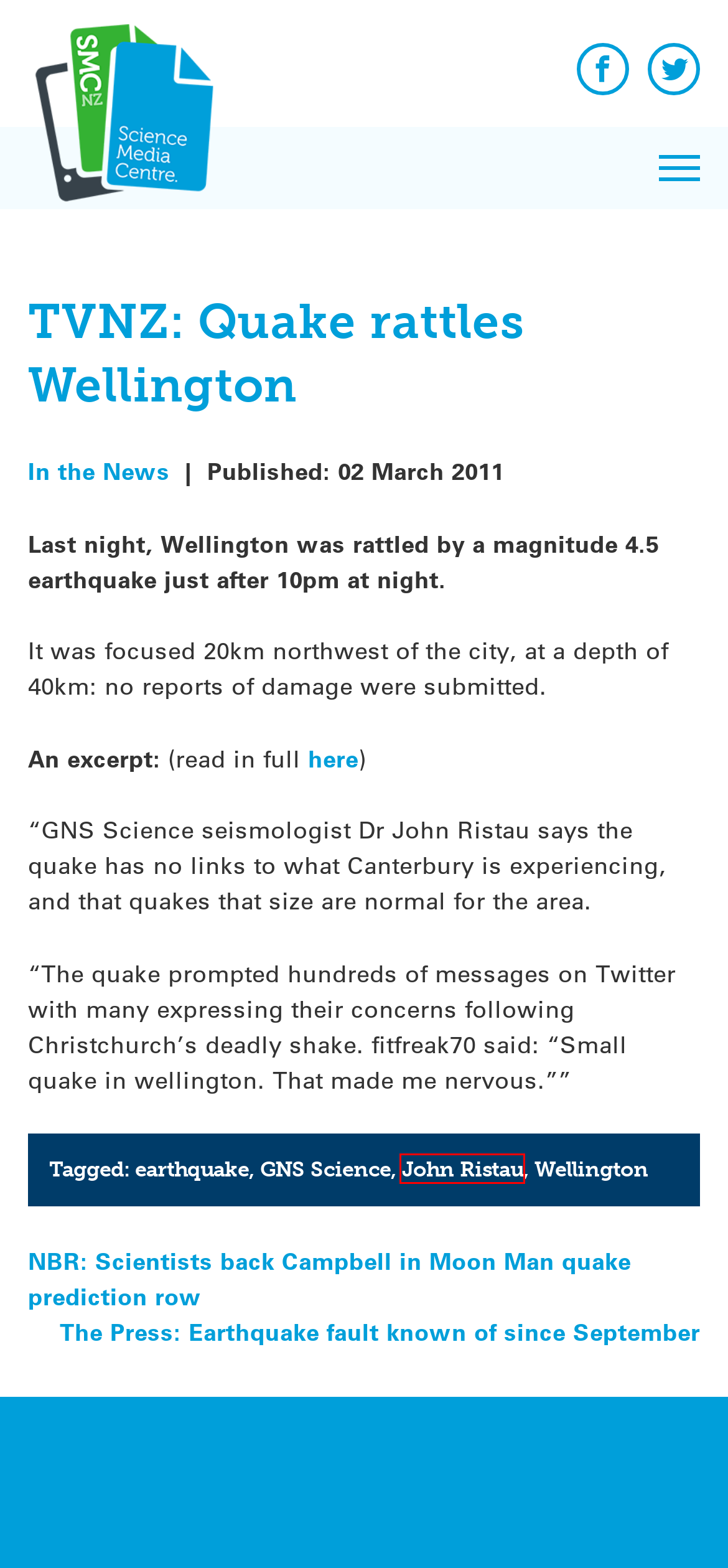Given a screenshot of a webpage with a red bounding box around a UI element, please identify the most appropriate webpage description that matches the new webpage after you click on the element. Here are the candidates:
A. The Press: Earthquake fault known of since September - Science Media Centre
B. Disclaimer - Science Media Centre
C. GNS Science Archives - Science Media Centre
D. earthquake Archives - Science Media Centre
E. John Ristau Archives - Science Media Centre
F. In the News Archives - Science Media Centre
G. NBR: Scientists back Campbell in Moon Man quake prediction row - Science Media Centre
H. New Zealand Science Media Centre - Science Media Centre

E